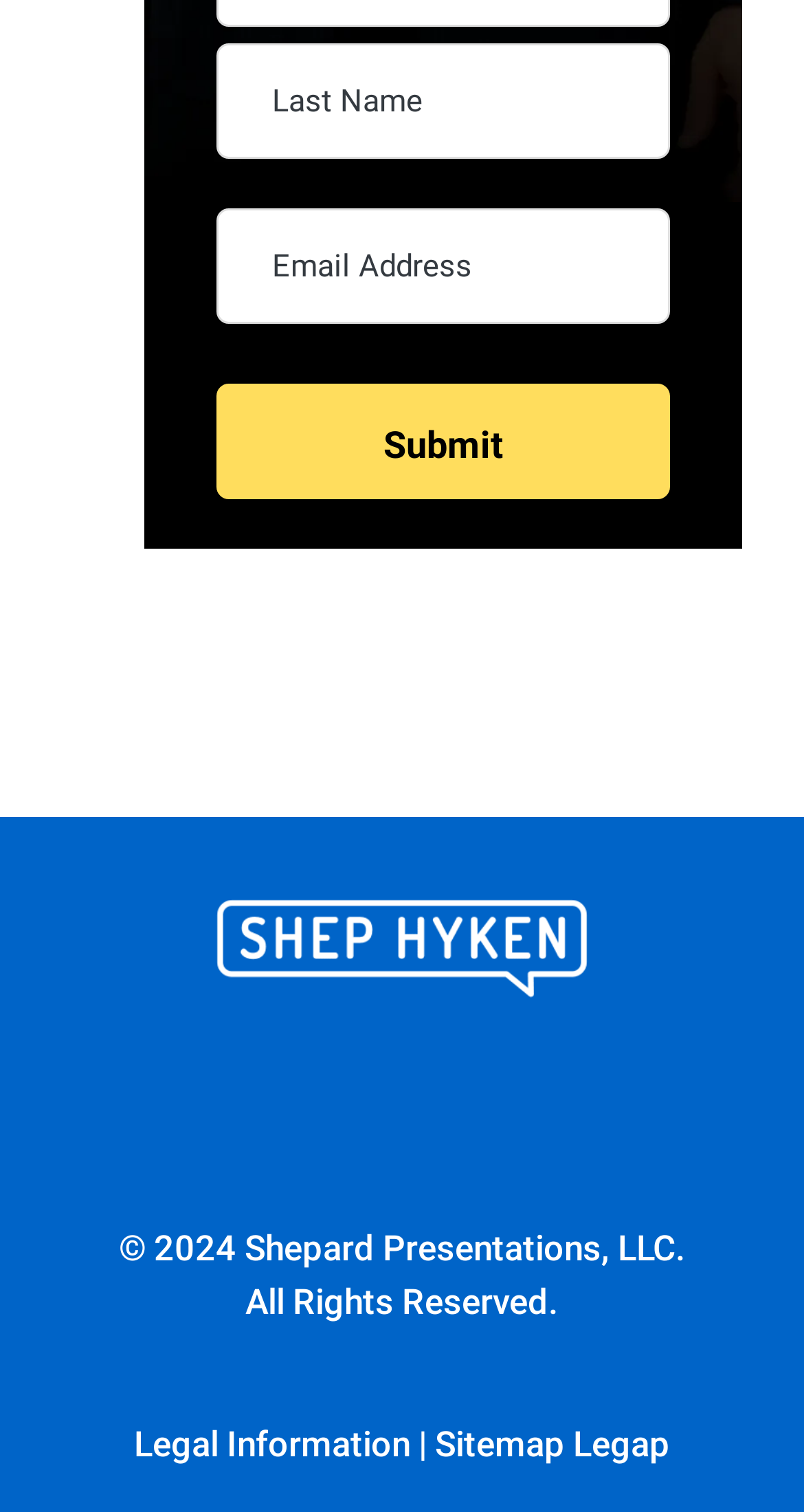Answer the question using only one word or a concise phrase: What is the position of the 'Submit' button?

Above the figure